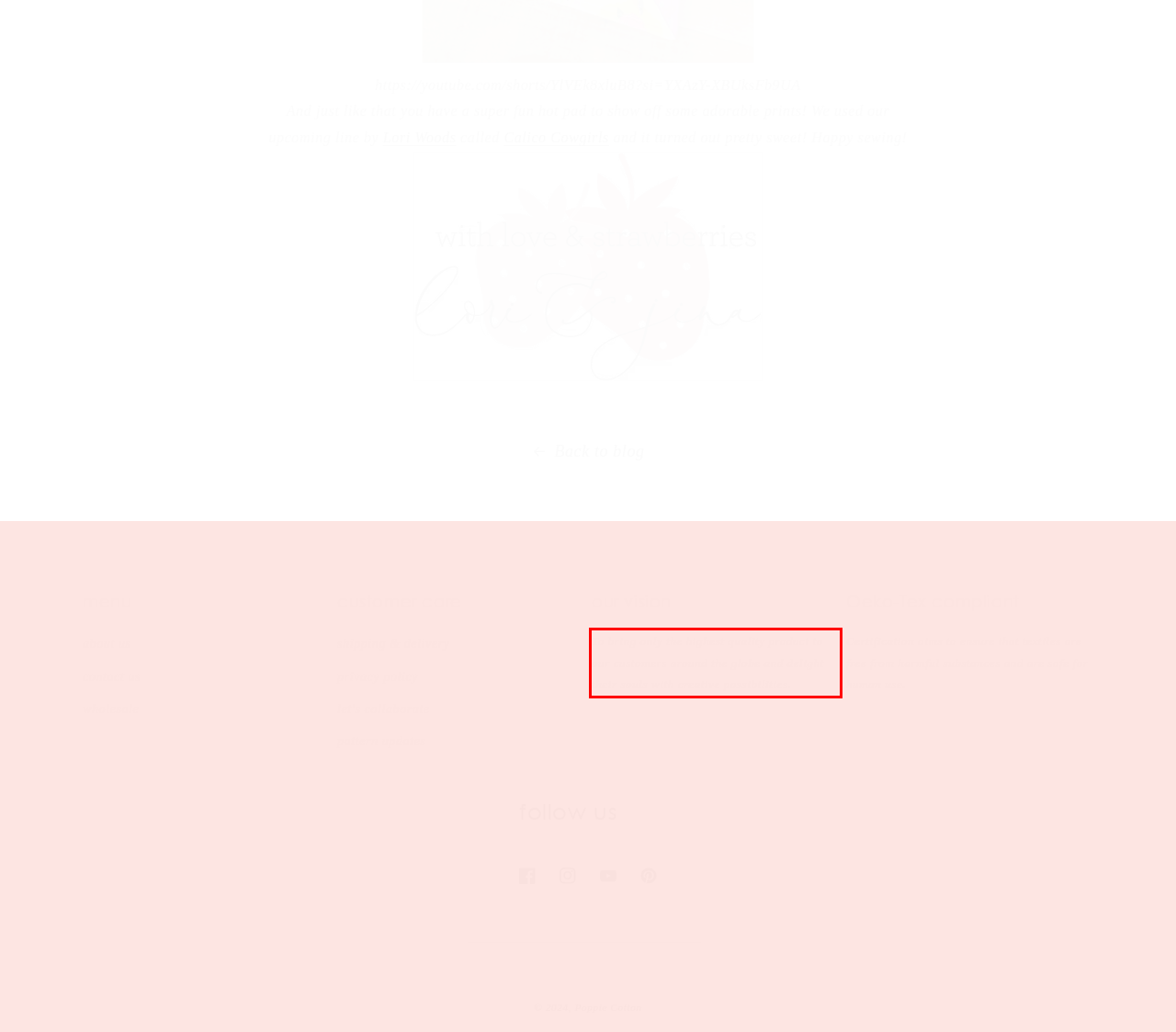Identify the red bounding box in the webpage screenshot and perform OCR to generate the text content enclosed.

To bring only the highest quality product to our customers around the globe and delight their souls with creative possibilities.